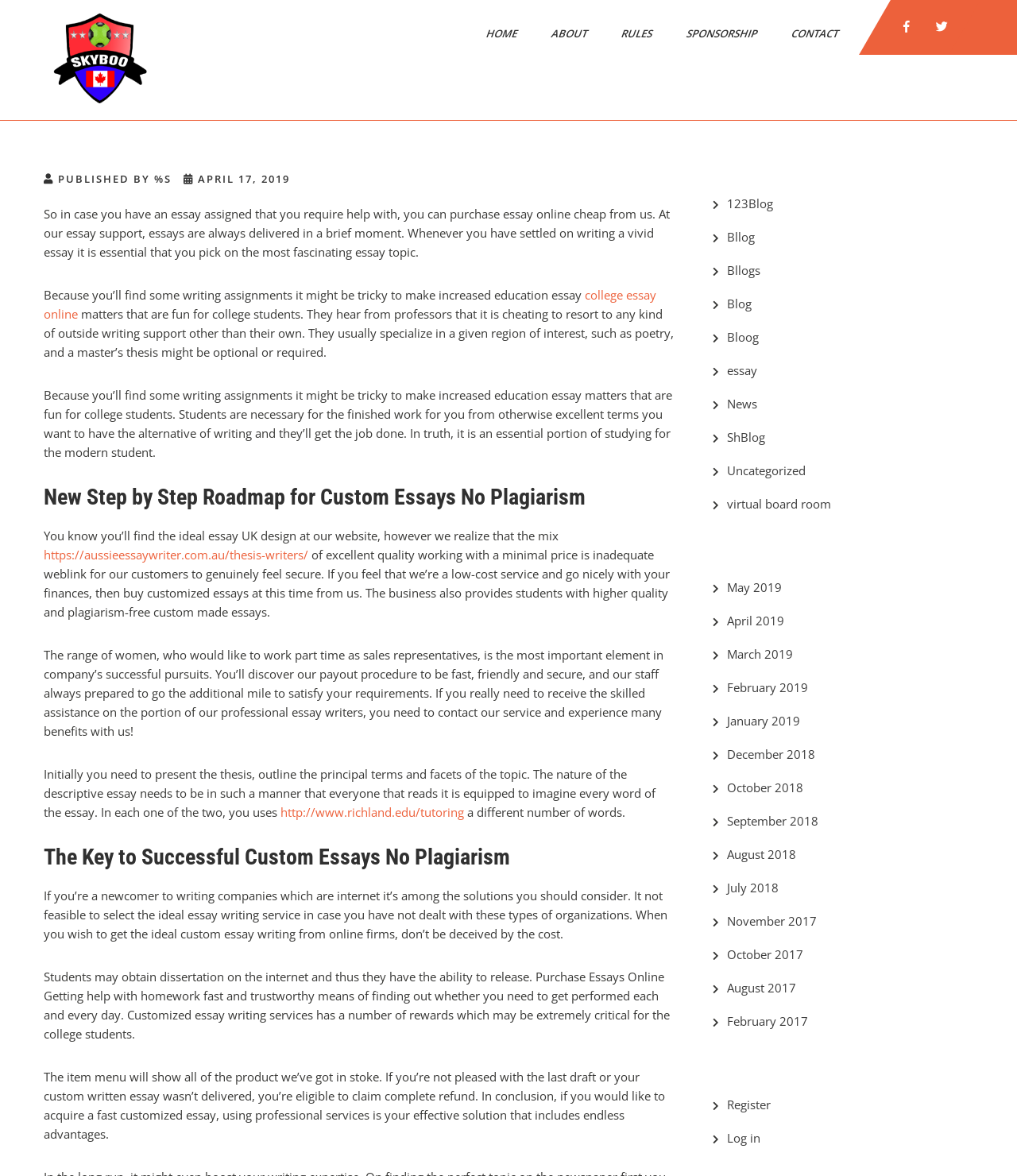Please pinpoint the bounding box coordinates for the region I should click to adhere to this instruction: "Click on the 'college essay online' link".

[0.043, 0.244, 0.645, 0.274]